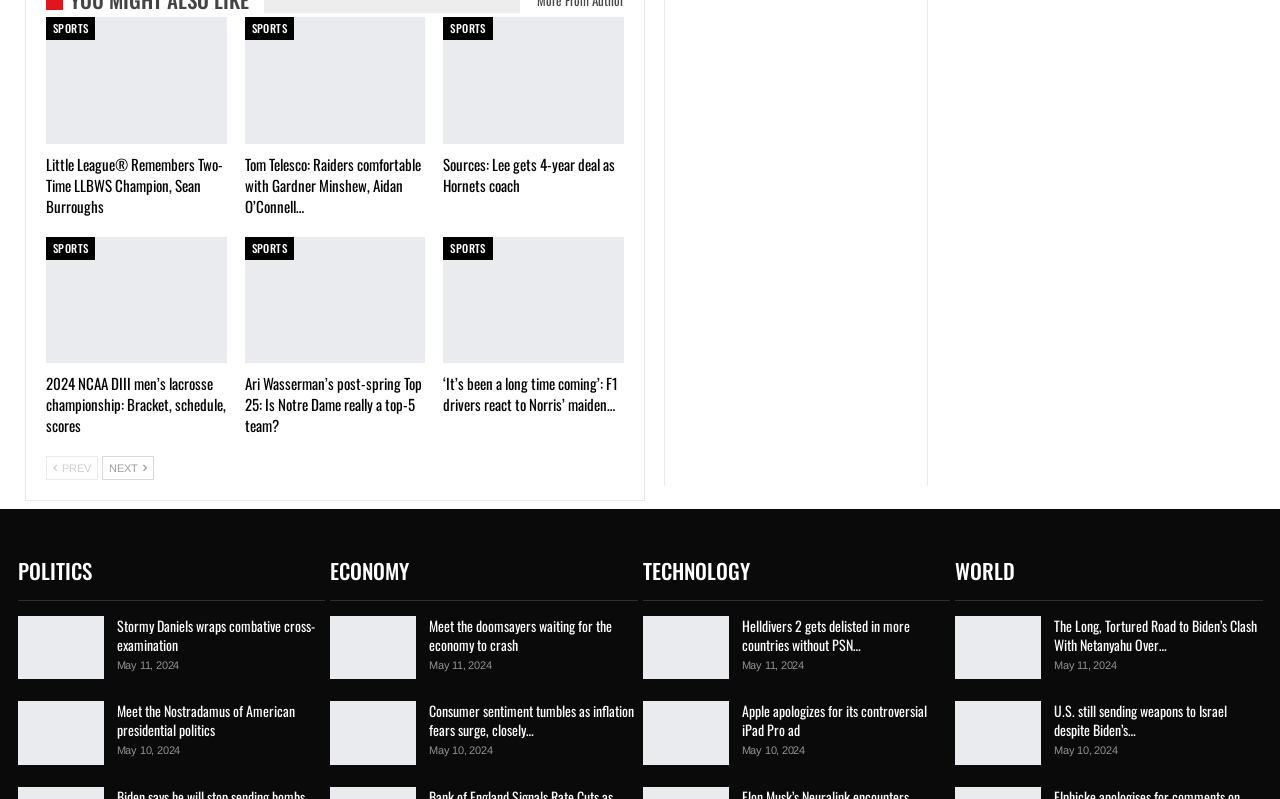Give the bounding box coordinates for this UI element: "Sports". The coordinates should be four float numbers between 0 and 1, arranged as [left, top, right, bottom].

[0.191, 0.022, 0.23, 0.05]